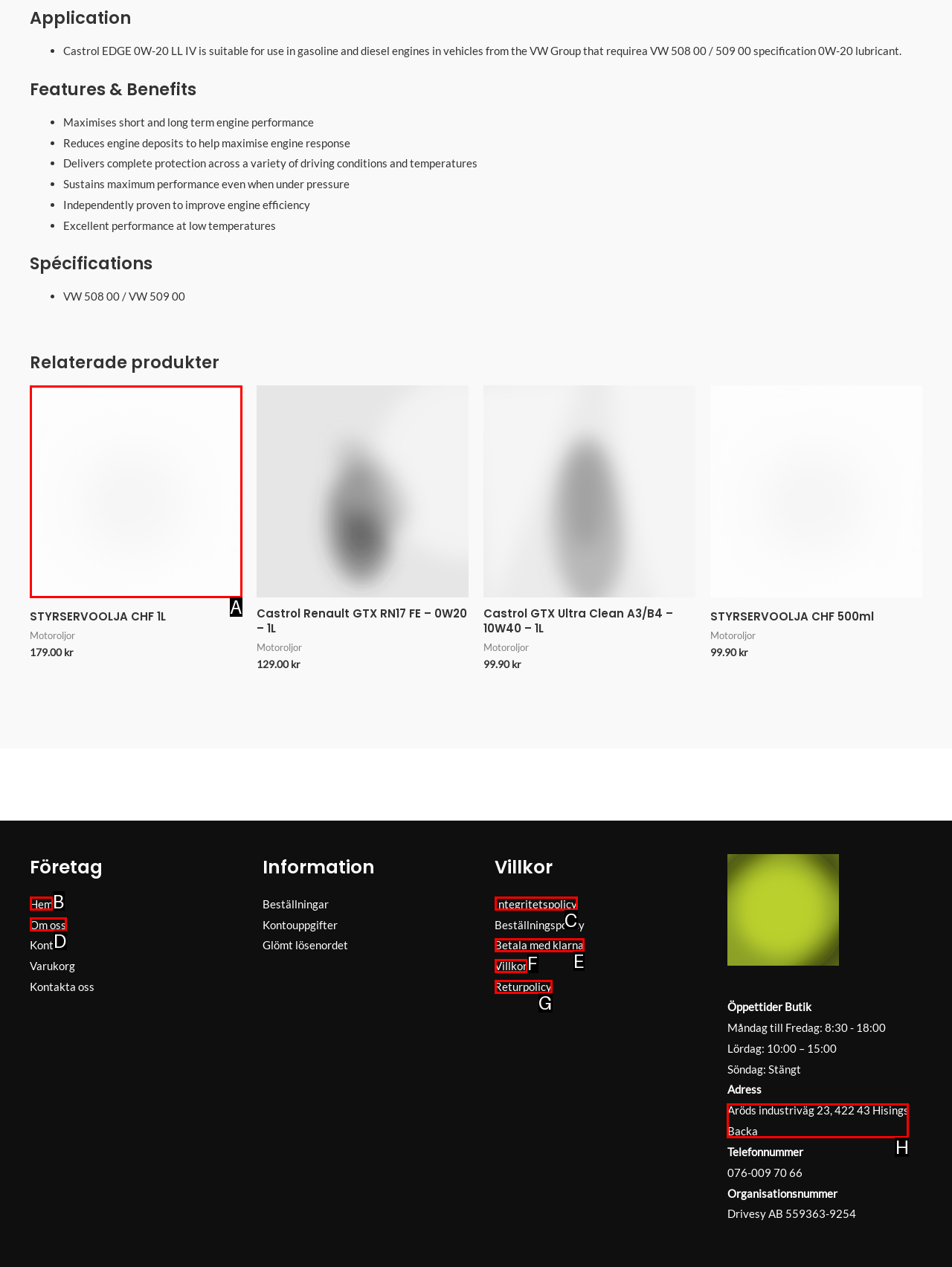Determine which option fits the element description: Integritetspolicy
Answer with the option’s letter directly.

C